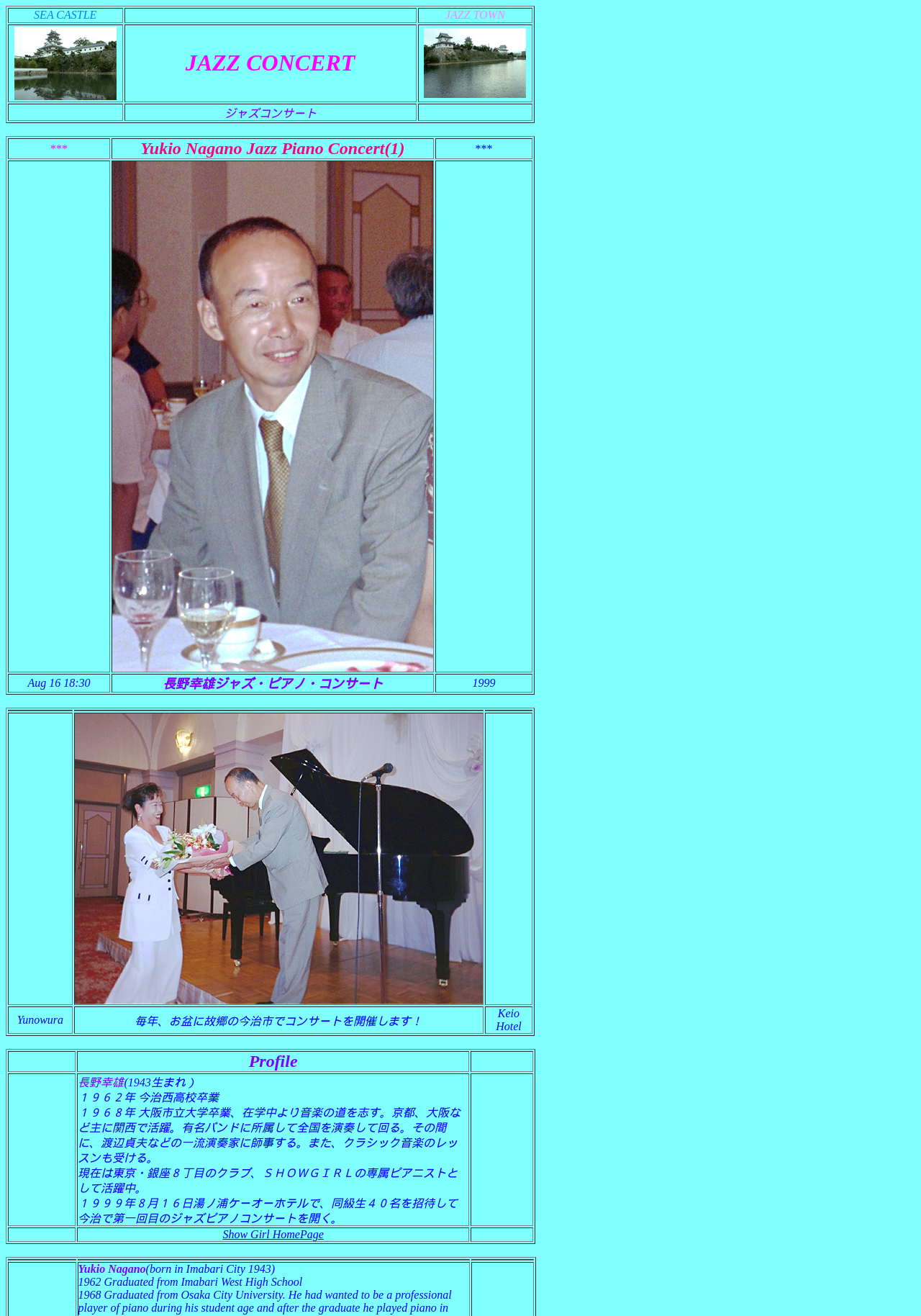Where is the jazz concert held? Analyze the screenshot and reply with just one word or a short phrase.

Yunowura Keio Hotel